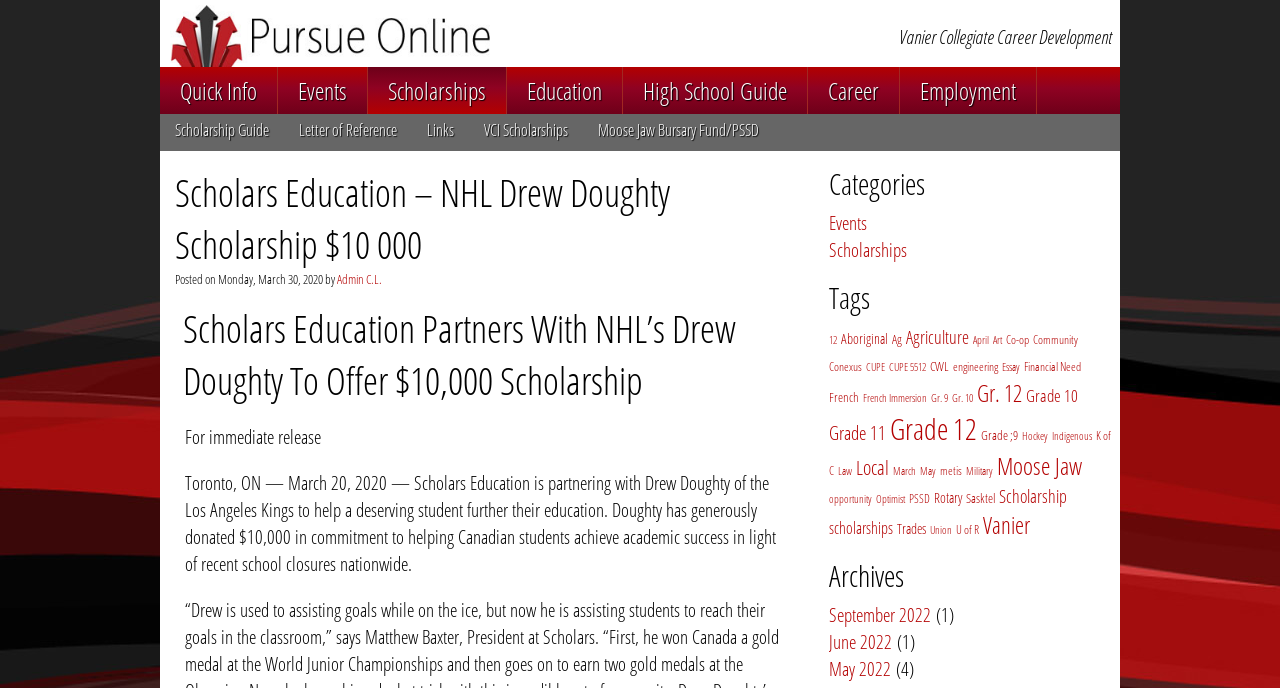Determine the bounding box coordinates for the element that should be clicked to follow this instruction: "View the 'Scholarships' category". The coordinates should be given as four float numbers between 0 and 1, in the format [left, top, right, bottom].

[0.303, 0.108, 0.38, 0.156]